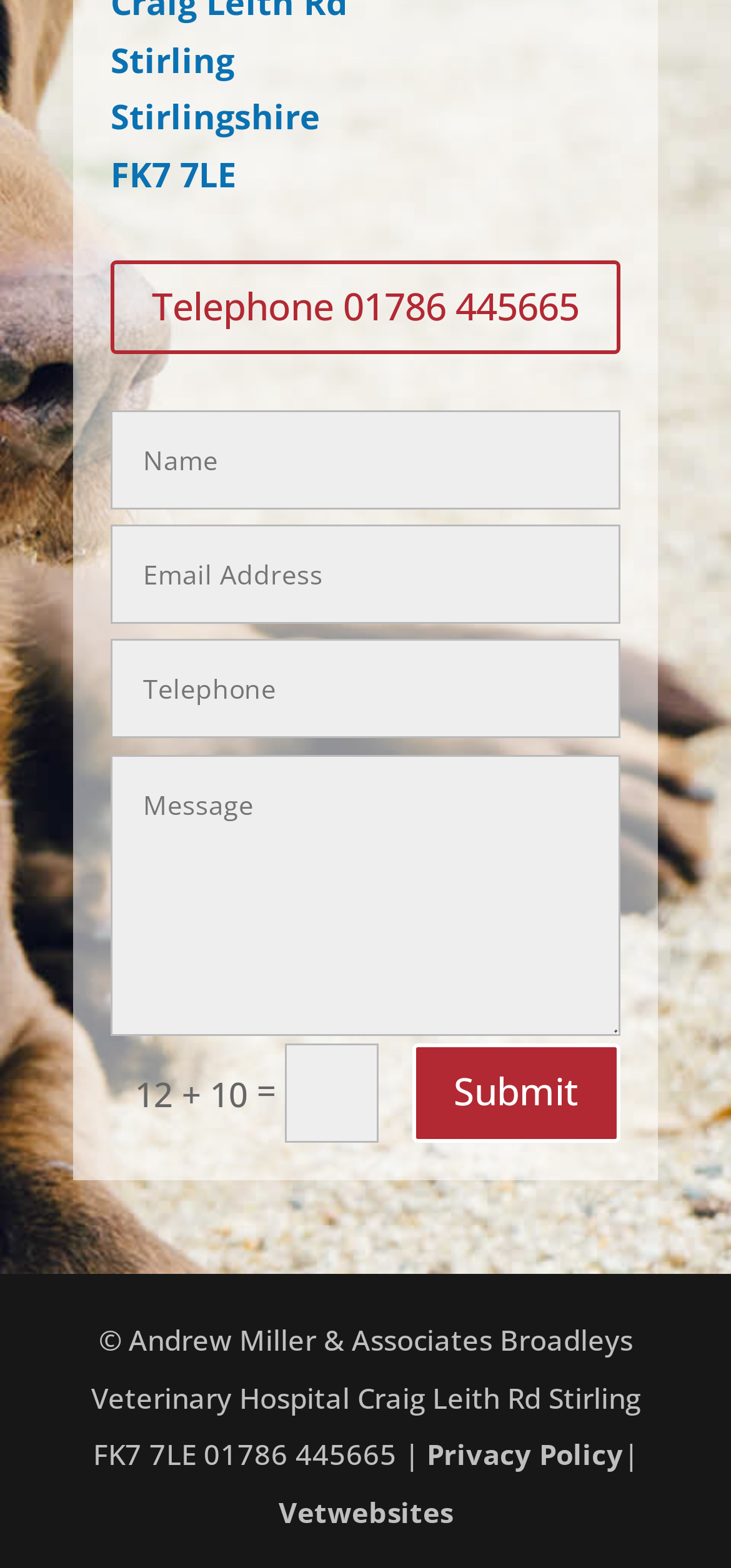What is the address of Broadleys Veterinary Hospital?
Answer briefly with a single word or phrase based on the image.

Craig Leith Rd Stirling FK7 7LE